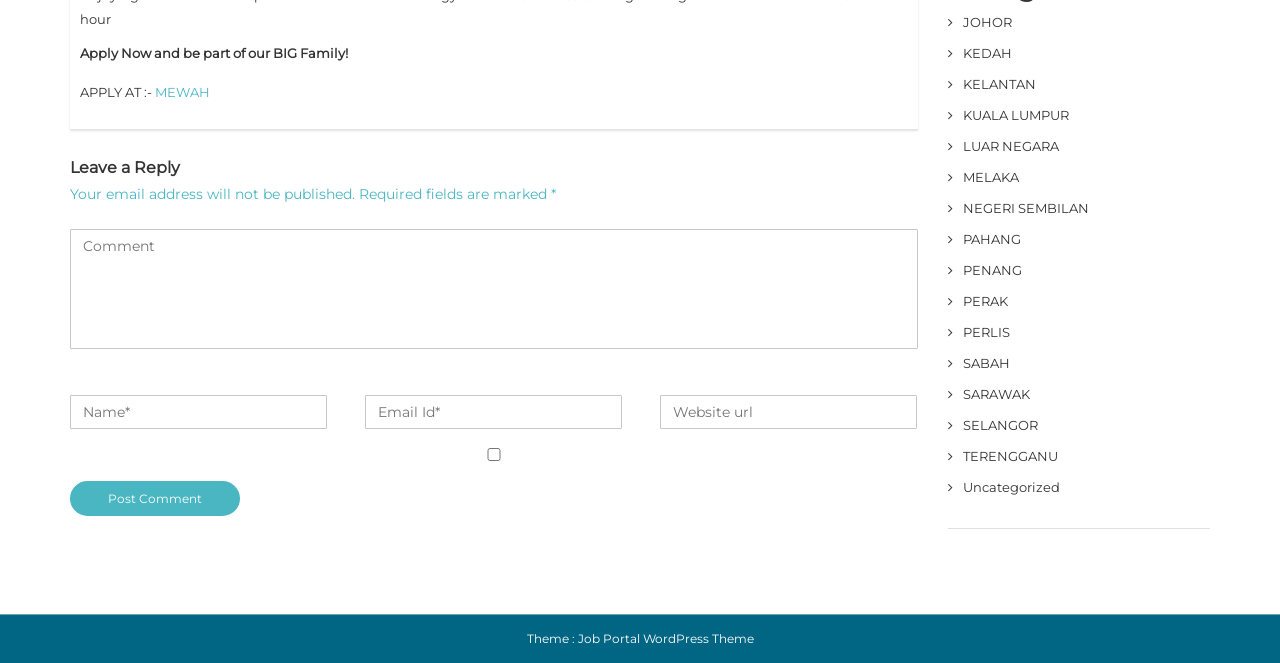Please look at the image and answer the question with a detailed explanation: What is the theme of the website?

The theme of the website is mentioned at the bottom of the page, with a link to 'Job Portal WordPress Theme' and a static text element saying 'Theme :'.